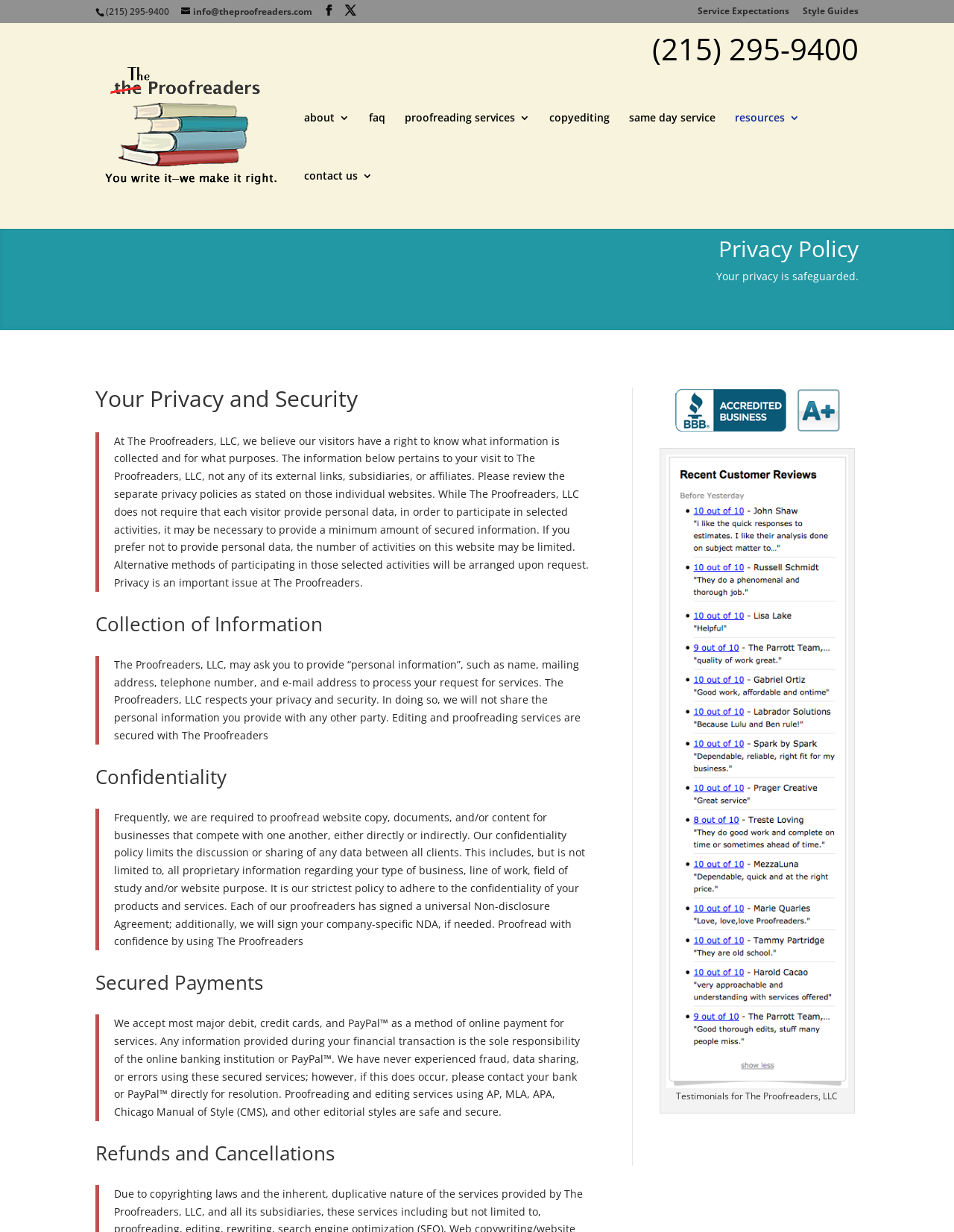Answer this question using a single word or a brief phrase:
What is the purpose of the search box?

Search for: